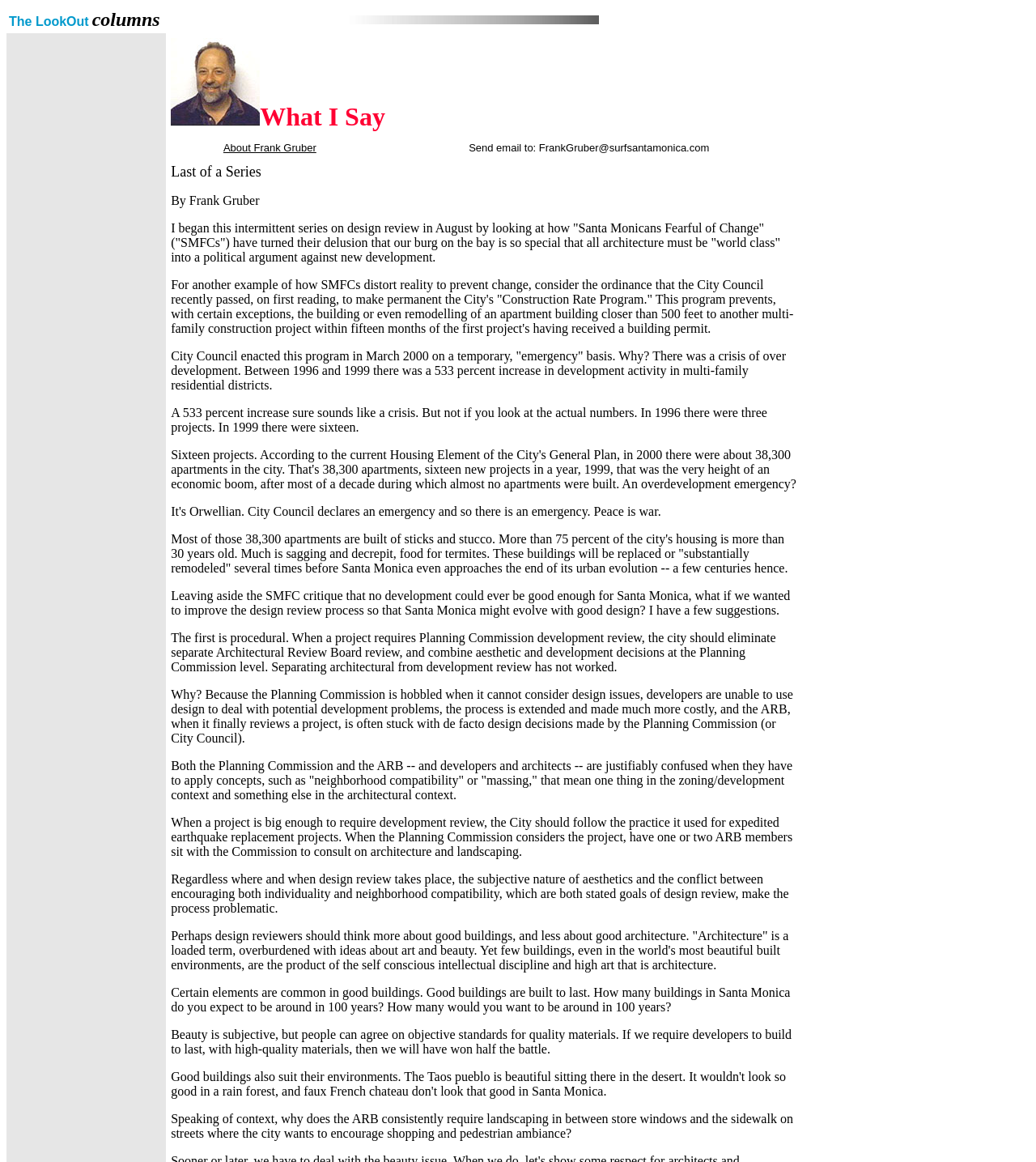For the element described, predict the bounding box coordinates as (top-left x, top-left y, bottom-right x, bottom-right y). All values should be between 0 and 1. Element description: About Frank Gruber

[0.216, 0.122, 0.305, 0.132]